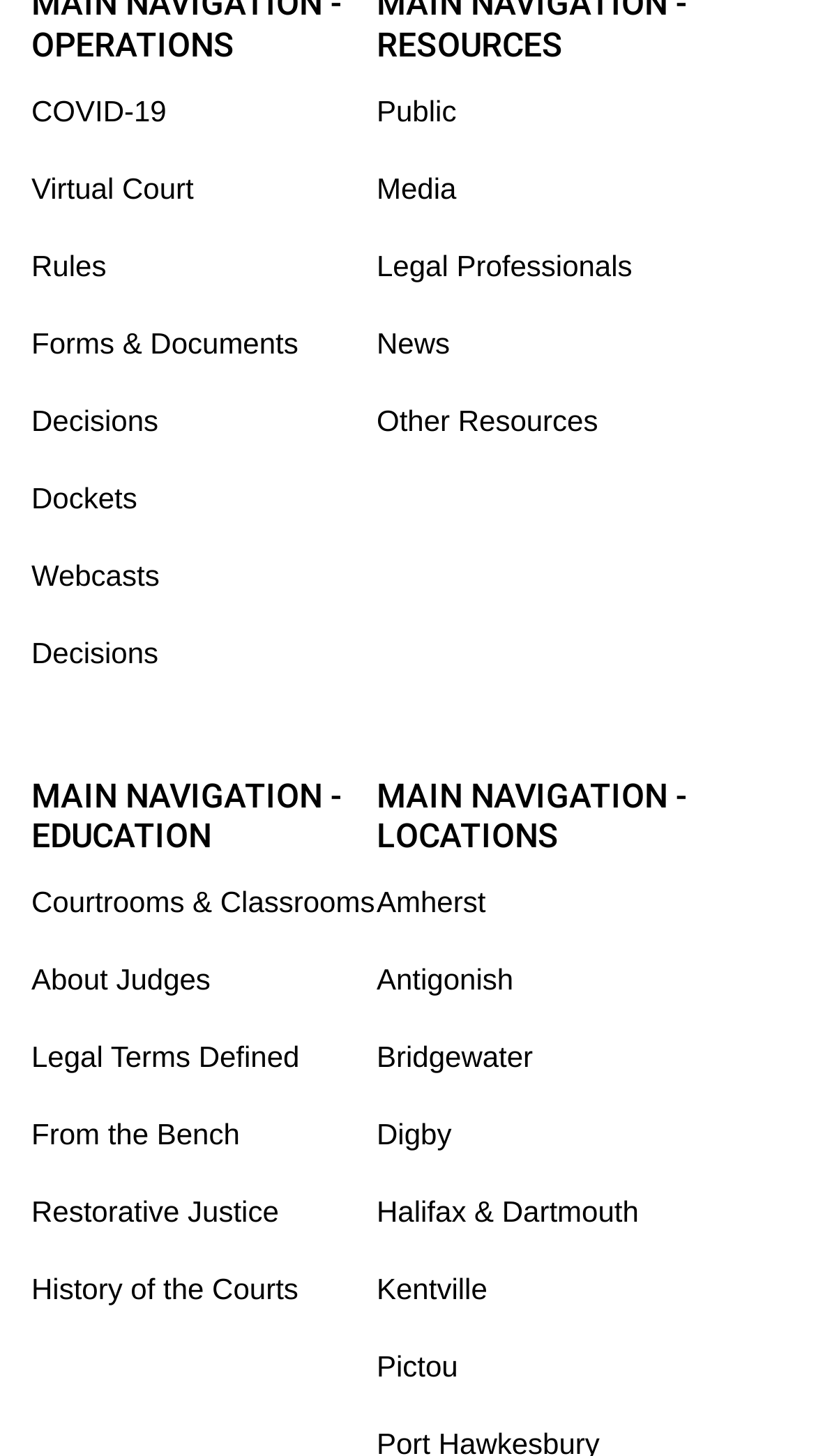What is the second link under 'MAIN NAVIGATION - EDUCATION'?
Using the image as a reference, give an elaborate response to the question.

By looking at the webpage, I can see that the second link under 'MAIN NAVIGATION - EDUCATION' is 'About Judges', which is located below the 'Courtrooms & Classrooms' link.